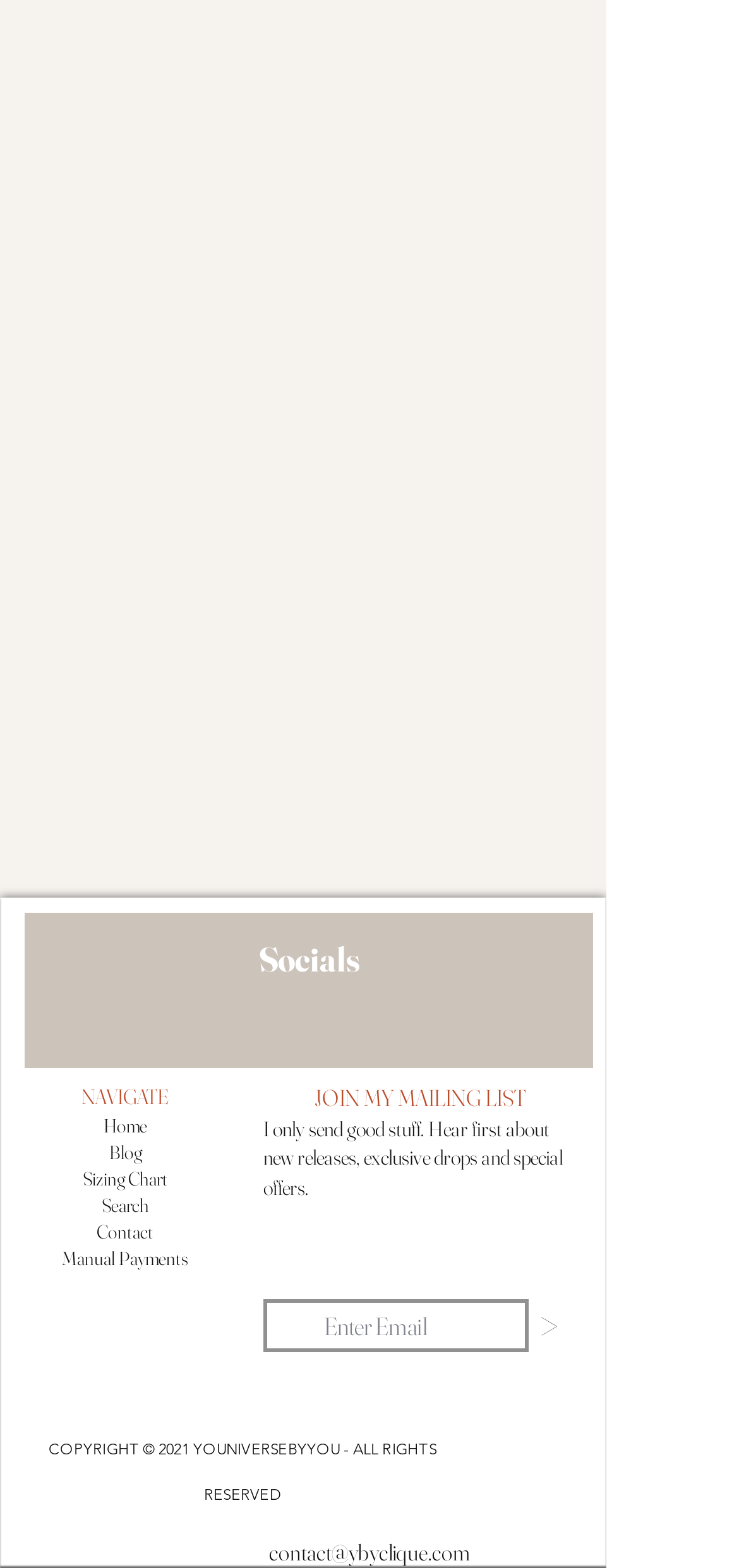Predict the bounding box coordinates for the UI element described as: "aria-label="Enter Email" name="email" placeholder="Enter Email"". The coordinates should be four float numbers between 0 and 1, presented as [left, top, right, bottom].

[0.356, 0.829, 0.715, 0.863]